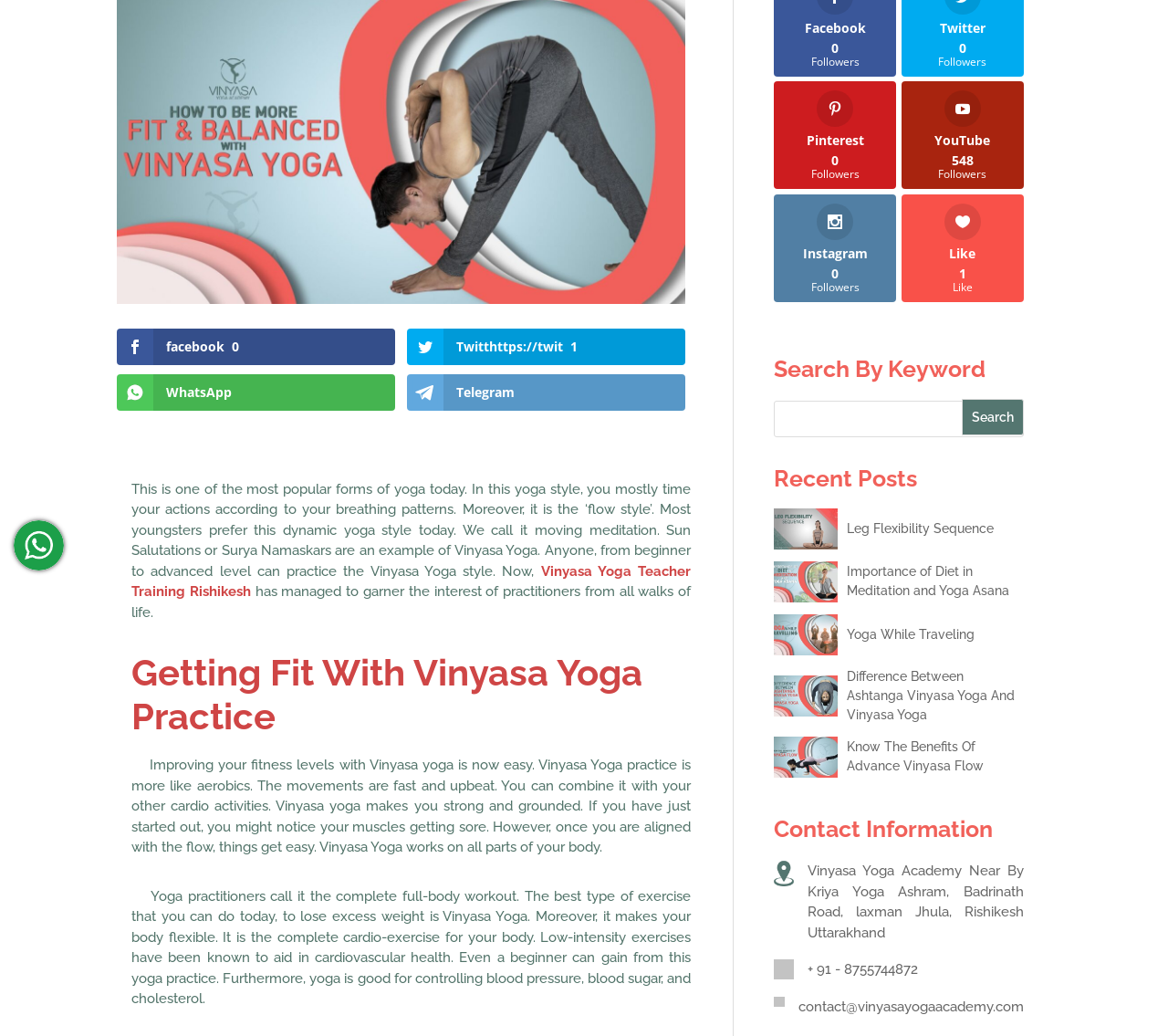Identify the bounding box for the given UI element using the description provided. Coordinates should be in the format (top-left x, top-left y, bottom-right x, bottom-right y) and must be between 0 and 1. Here is the description: Search

[0.824, 0.385, 0.877, 0.42]